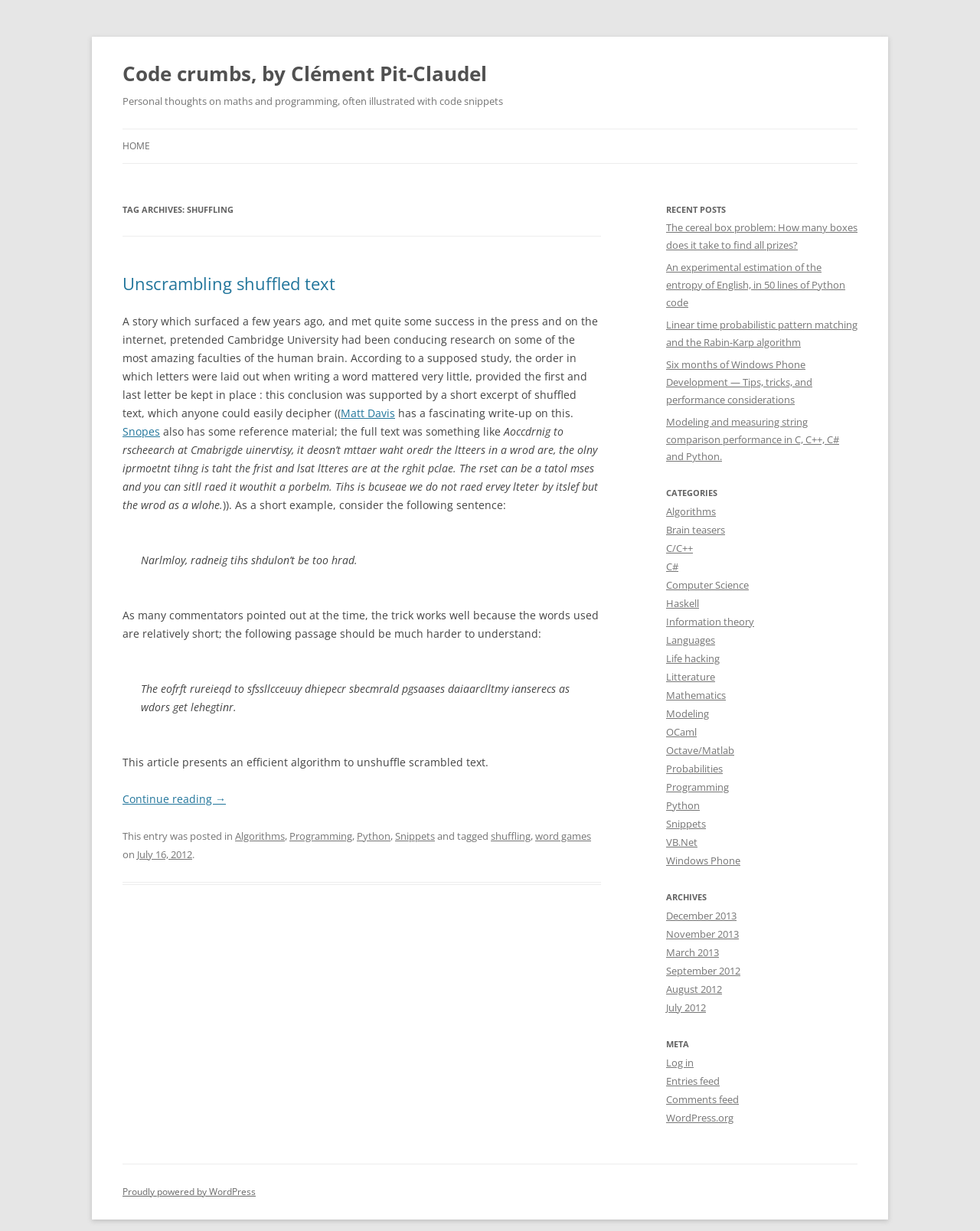Please locate the bounding box coordinates of the element that should be clicked to achieve the given instruction: "Click the LinkedIn icon".

None